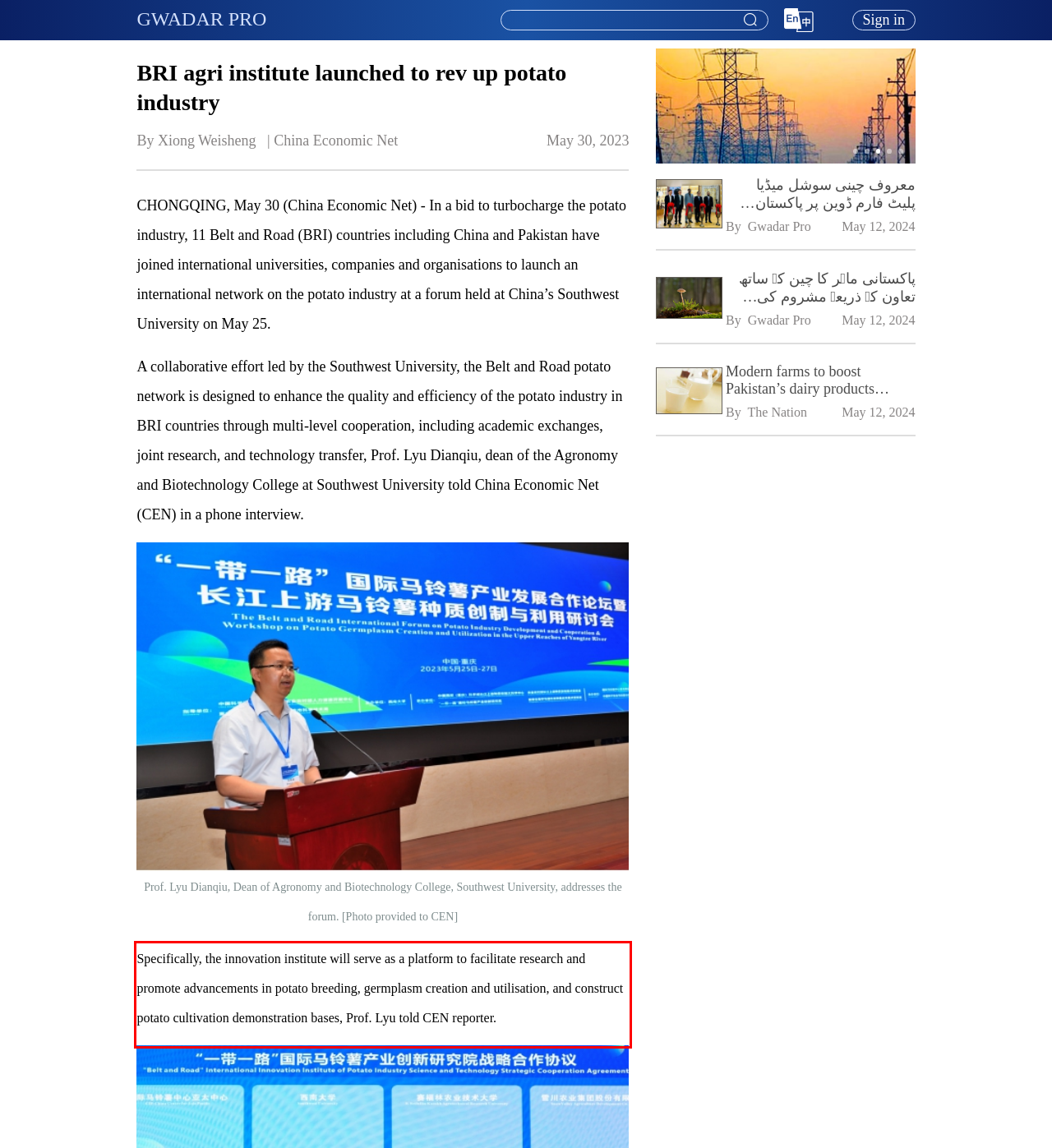You are provided with a screenshot of a webpage featuring a red rectangle bounding box. Extract the text content within this red bounding box using OCR.

Specifically, the innovation institute will serve as a platform to facilitate research and promote advancements in potato breeding, germplasm creation and utilisation, and construct potato cultivation demonstration bases, Prof. Lyu told CEN reporter.